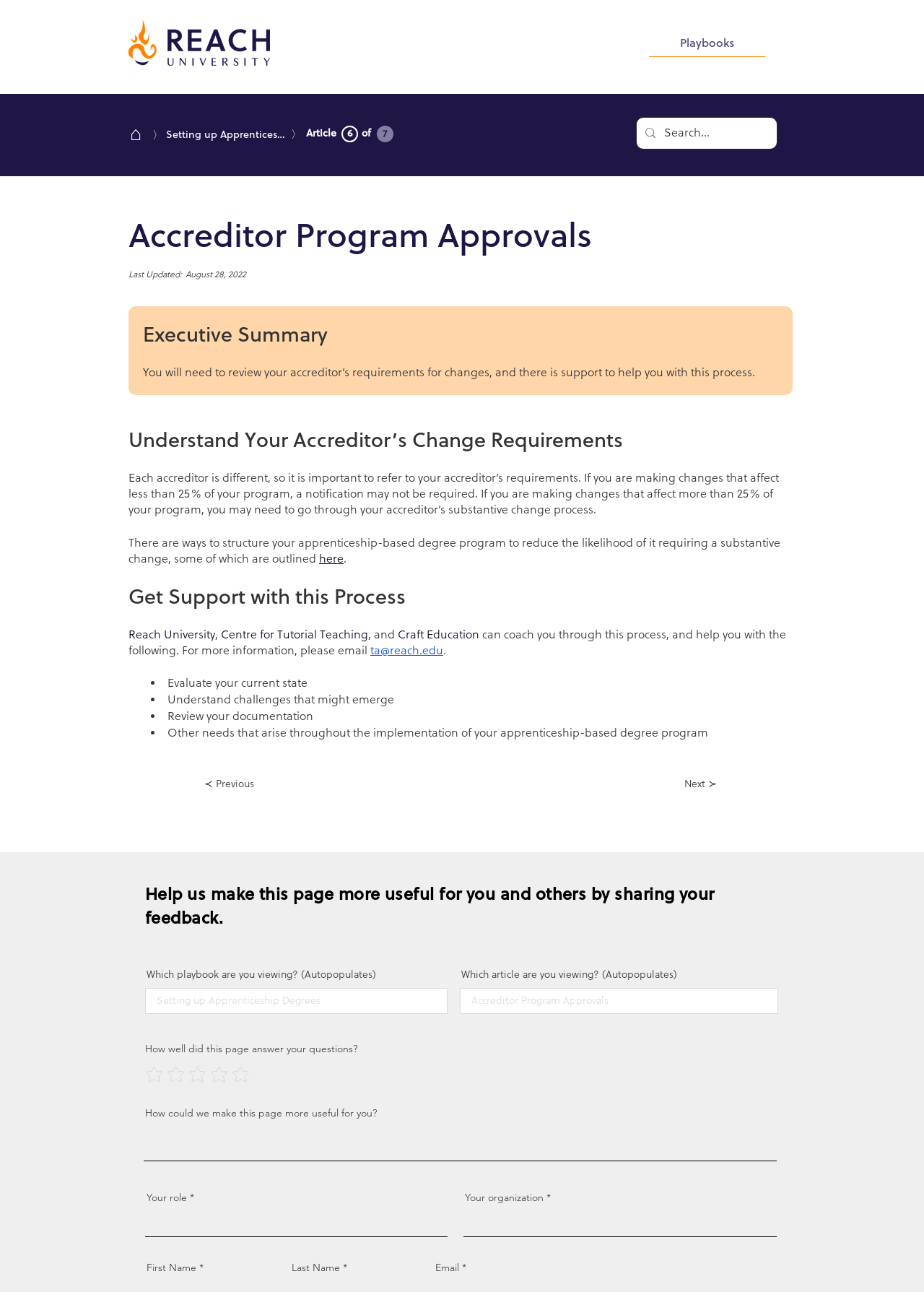What is the purpose of the accreditor program approvals?
Please elaborate on the answer to the question with detailed information.

The purpose of the accreditor program approvals is to set up apprenticeship degrees, which is evident from the heading 'Accreditor Program Approvals' and the content that follows, explaining the process of setting up apprenticeship-based degree programs.